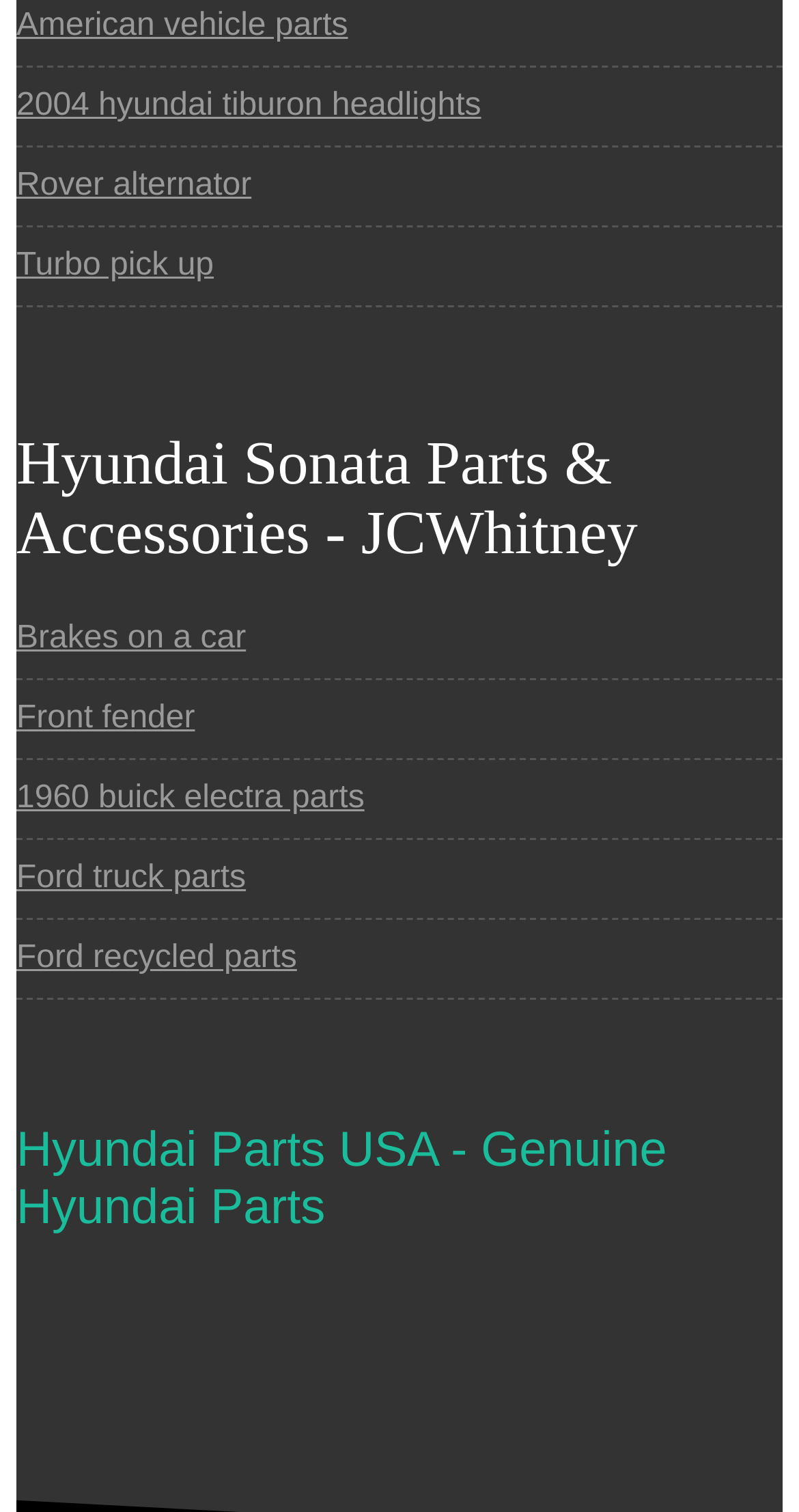From the image, can you give a detailed response to the question below:
Is there a specific model of car mentioned on the webpage?

The webpage mentions a specific model of car, 'Hyundai Sonata', in the heading 'Hyundai Sonata Parts & Accessories', indicating that there is a specific model of car mentioned on the webpage.